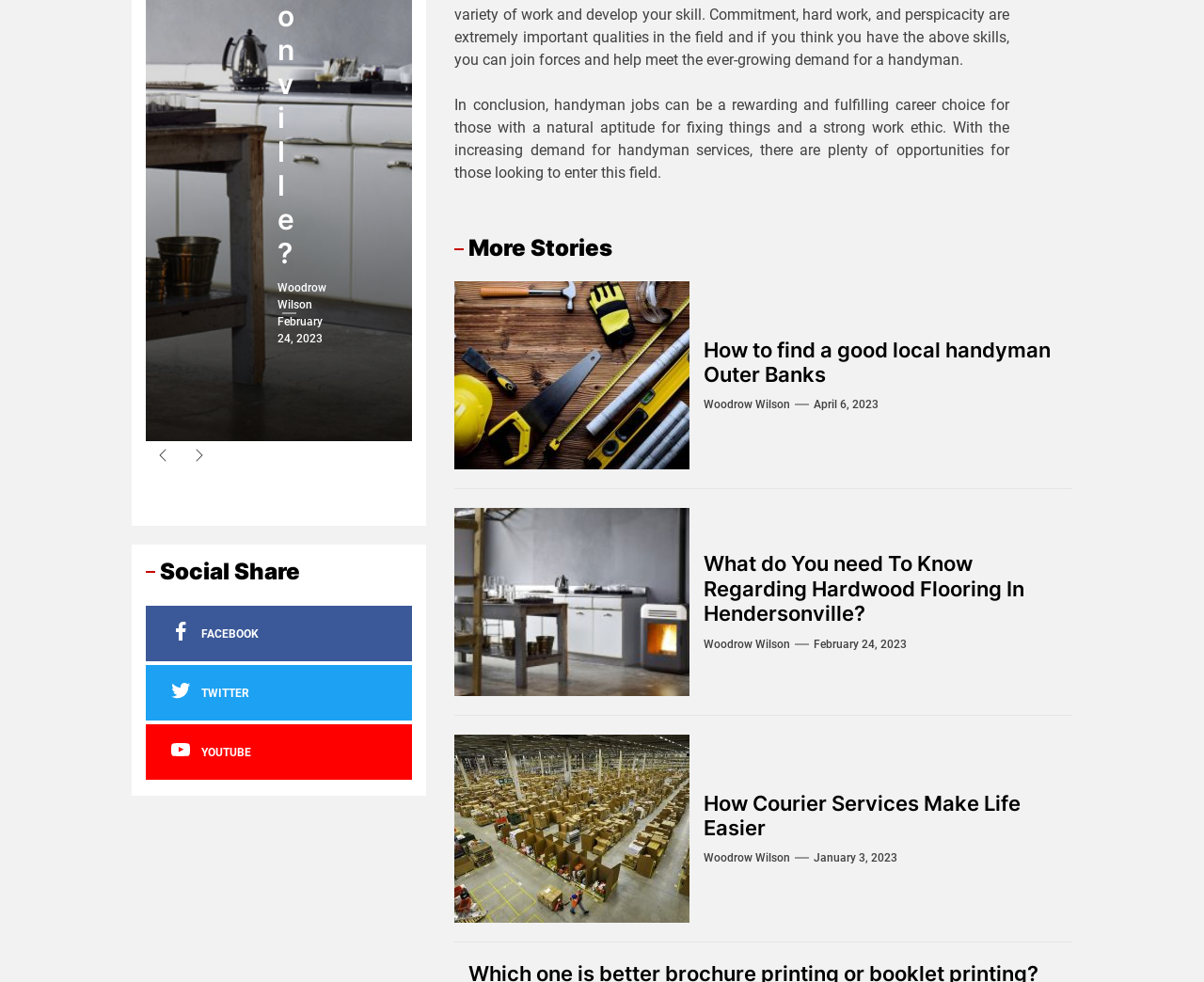Look at the image and give a detailed response to the following question: How many articles are on the webpage?

There are three articles on the webpage, which can be inferred from the three article elements with headings 'How to find a good local handyman Outer Banks', 'What do You need To Know Regarding Hardwood Flooring In Hendersonville?', and 'How Courier Services Make Life Easier'.